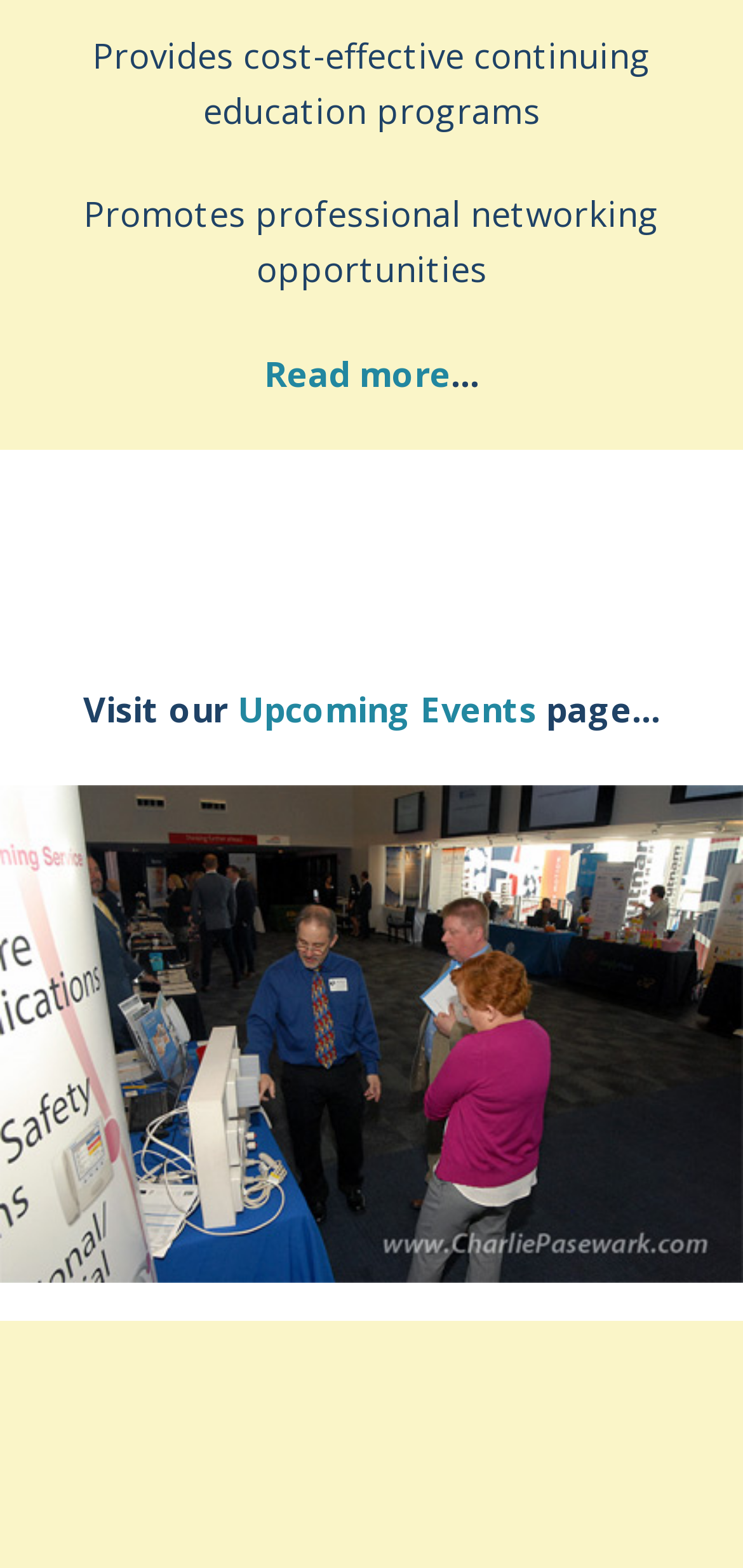Please determine the bounding box coordinates for the element with the description: "alt="events-charlie-pasewak" title="events-charlie-pasewak"".

[0.0, 0.798, 1.0, 0.825]